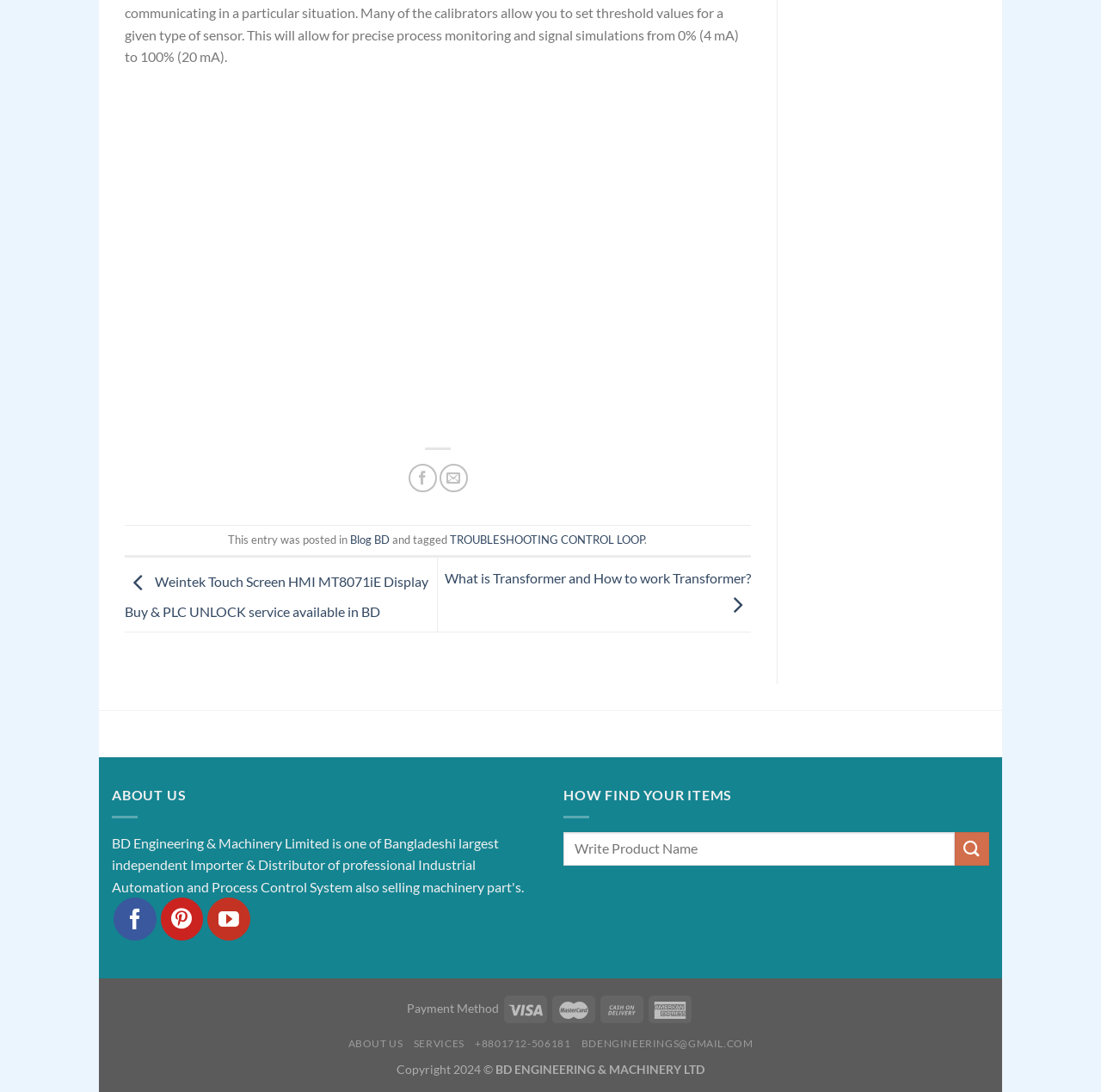Using the provided description Blog BD, find the bounding box coordinates for the UI element. Provide the coordinates in (top-left x, top-left y, bottom-right x, bottom-right y) format, ensuring all values are between 0 and 1.

[0.318, 0.488, 0.354, 0.5]